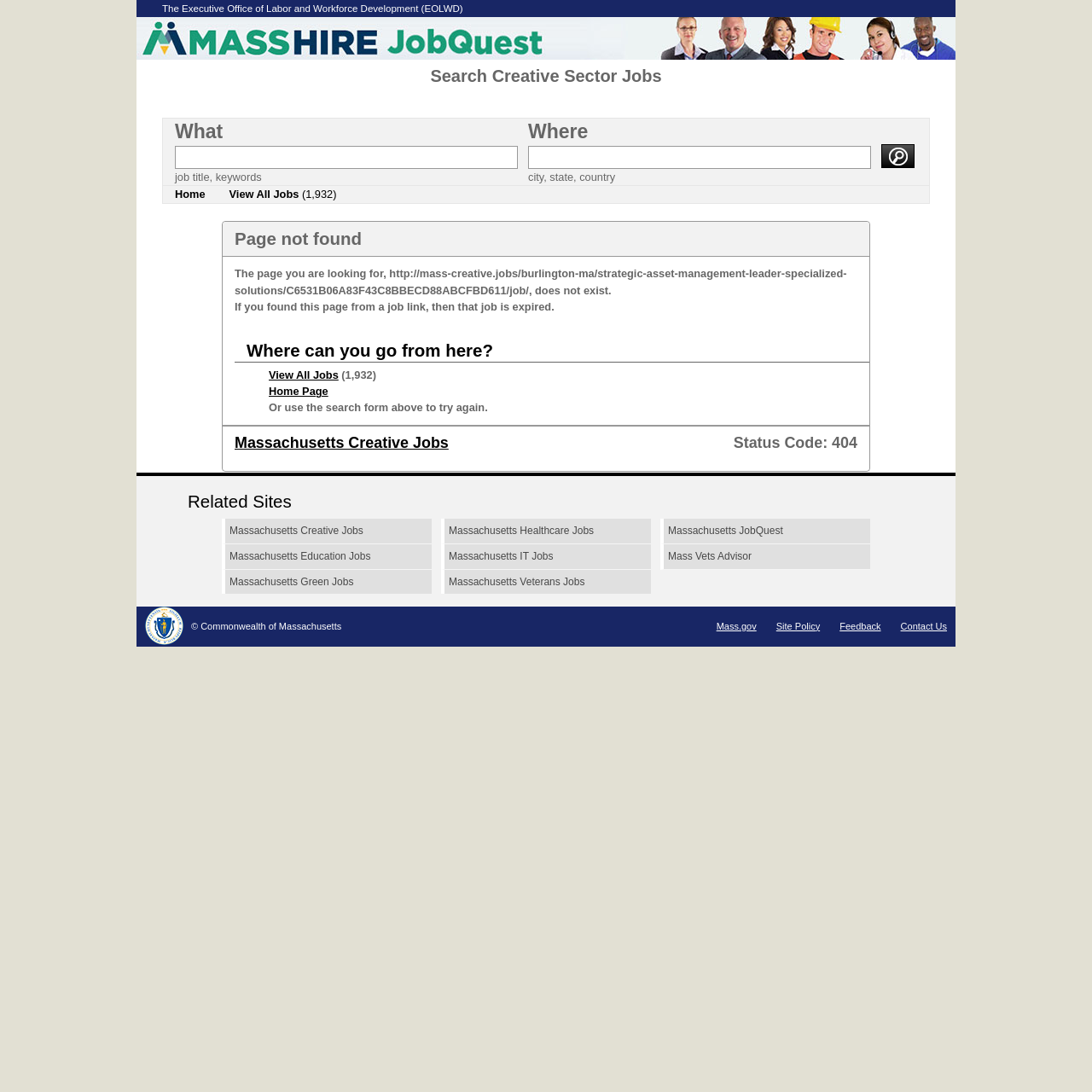Provide the bounding box coordinates of the UI element that matches the description: "Home".

[0.149, 0.171, 0.199, 0.186]